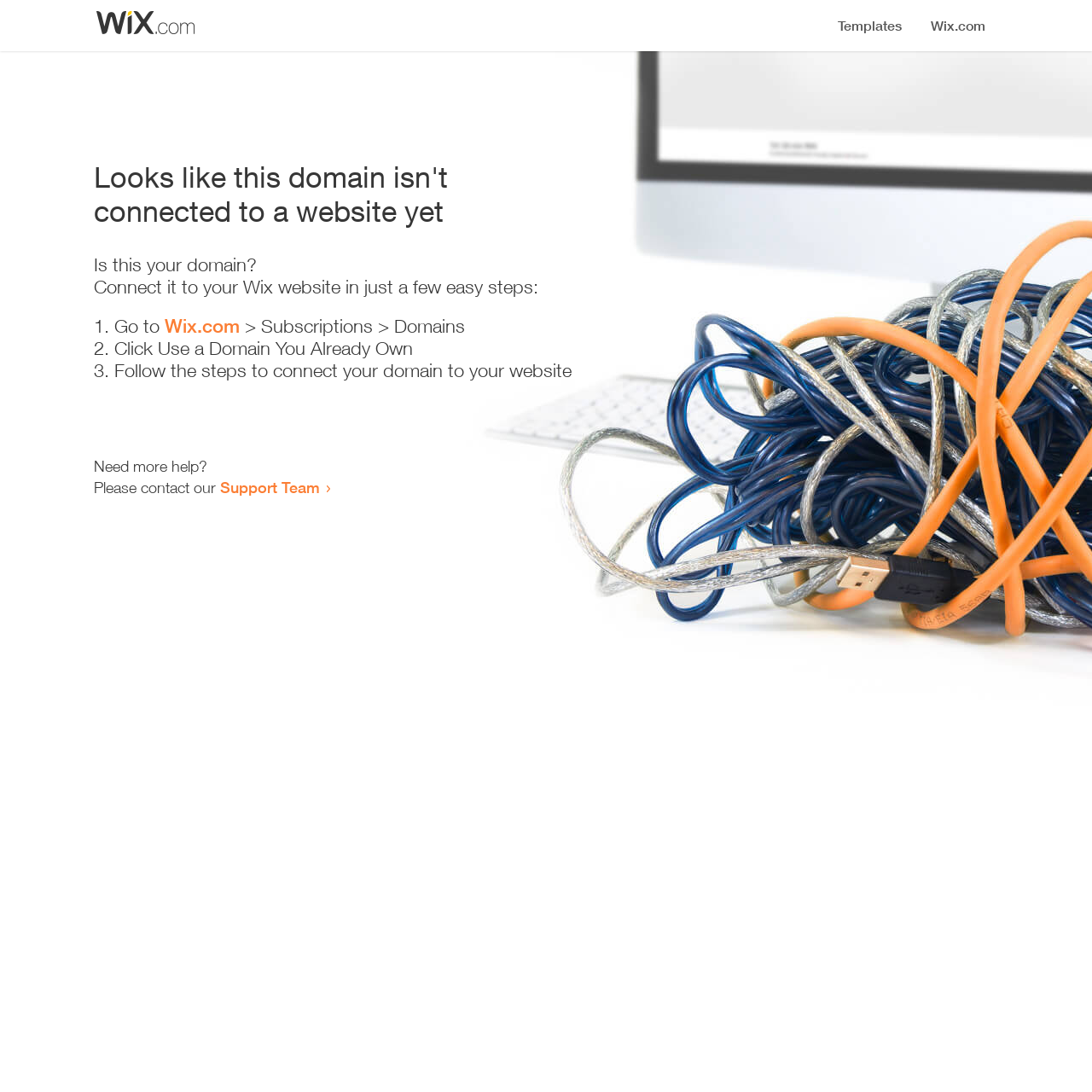Where can the user get more help?
Please provide a single word or phrase based on the screenshot.

Support Team